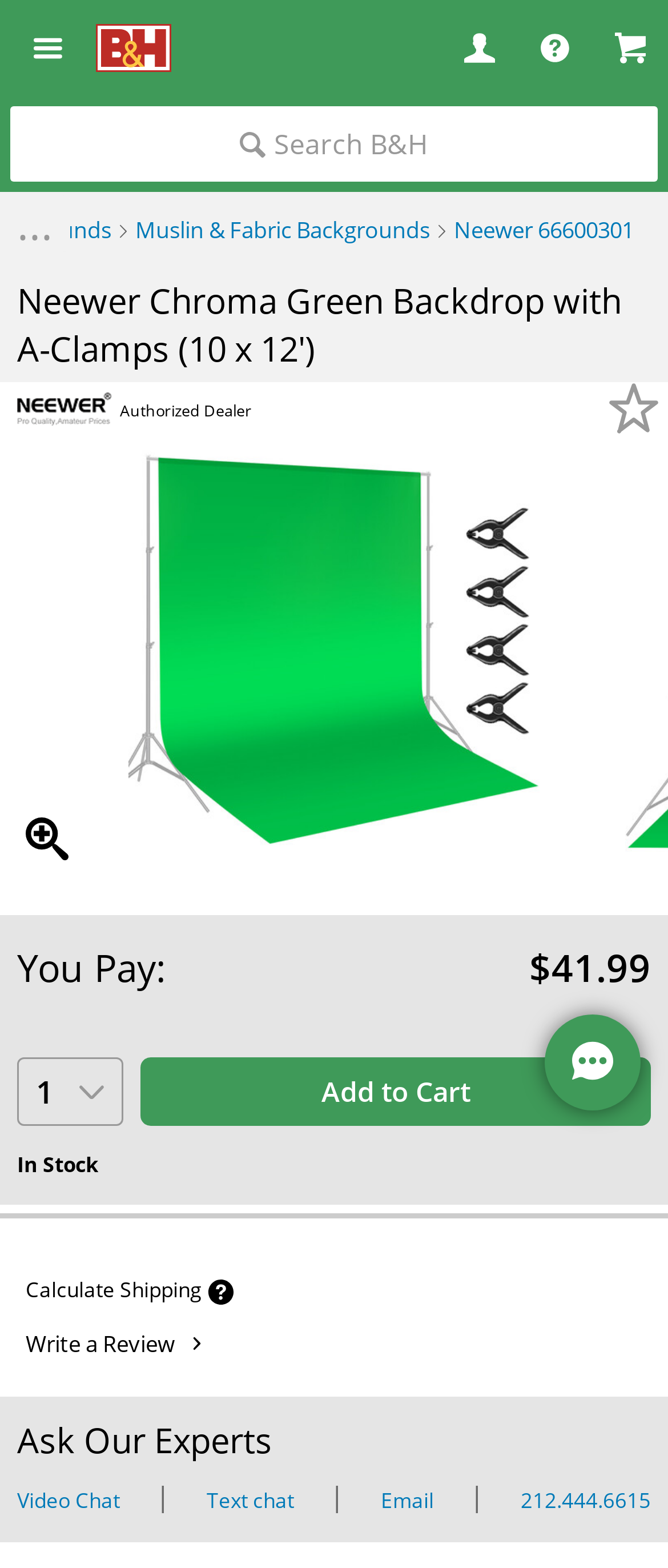Give the bounding box coordinates for this UI element: "title="B&H Shopping Cart"". The coordinates should be four float numbers between 0 and 1, arranged as [left, top, right, bottom].

[0.921, 0.021, 0.967, 0.04]